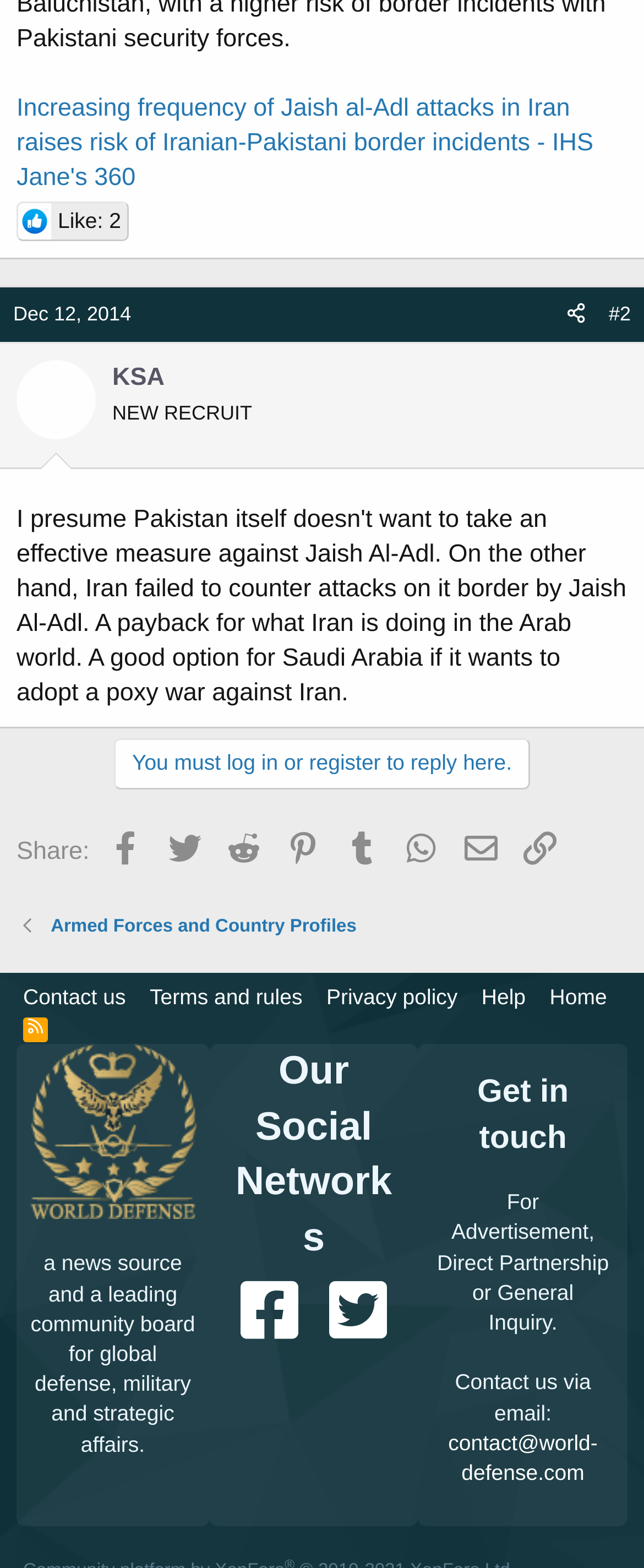What is the email address for contacting the website?
Please give a detailed and elaborate explanation in response to the question.

The email address for contacting the website can be found at the bottom of the page, in the 'Get in touch' section, where it says 'Contact us via email:' and lists the email address as 'contact@world-defense.com'.